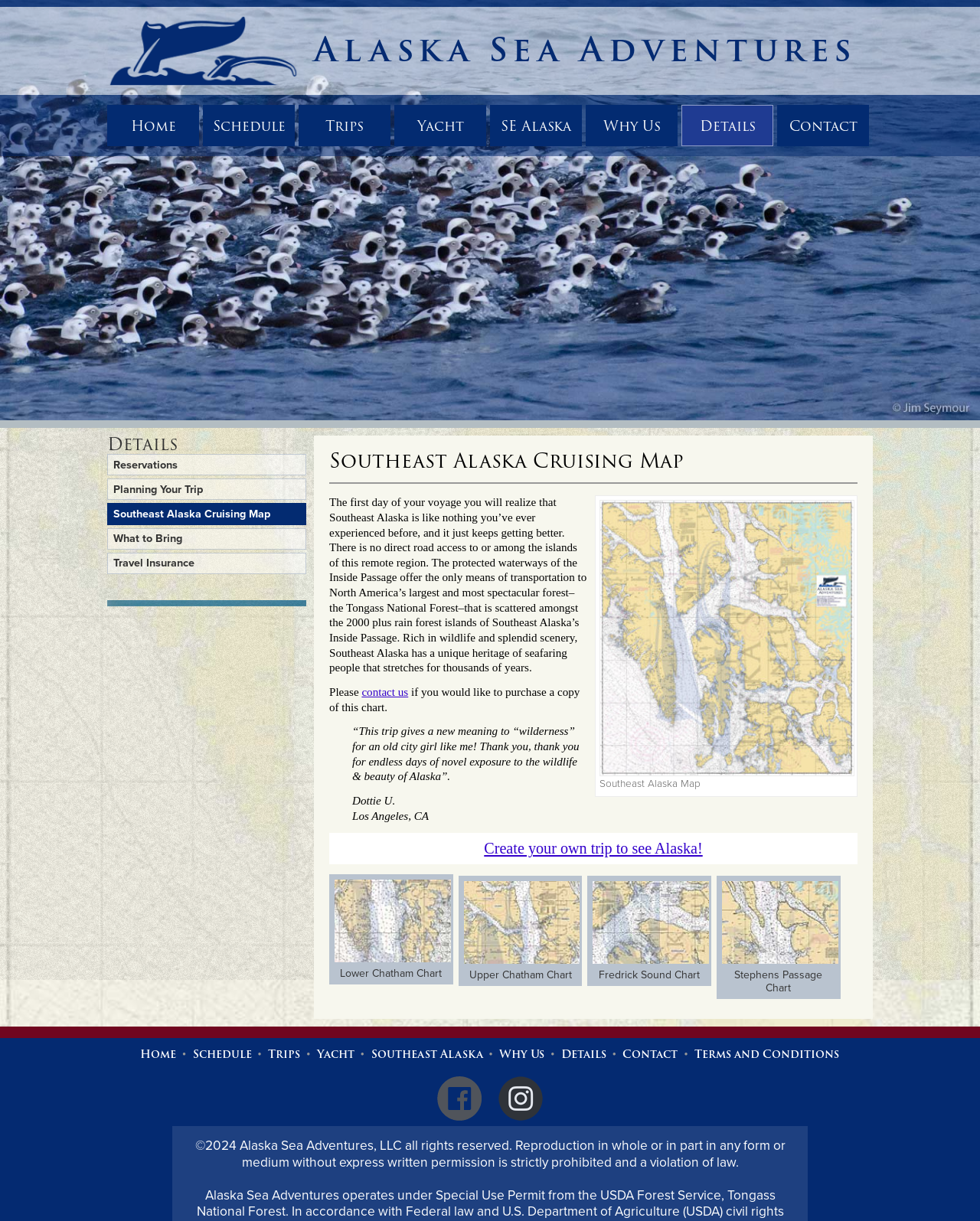Answer this question using a single word or a brief phrase:
What is the name of the company mentioned on the webpage?

Alaska Sea Adventures, LLC